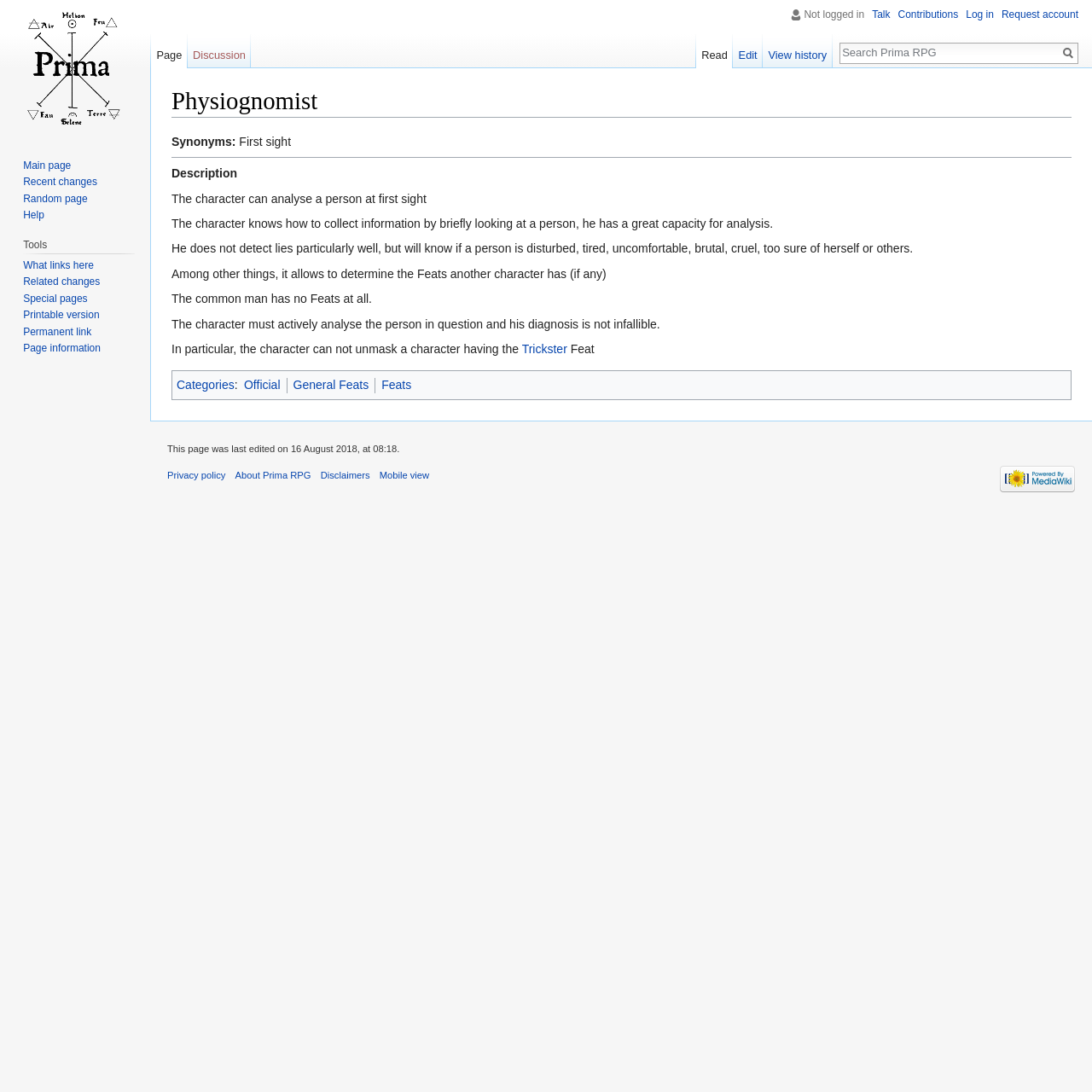Analyze the image and give a detailed response to the question:
What is the limitation of the character's diagnosis?

The webpage states that the character's diagnosis is not infallible, and they cannot unmask a character having the Trickster Feat.